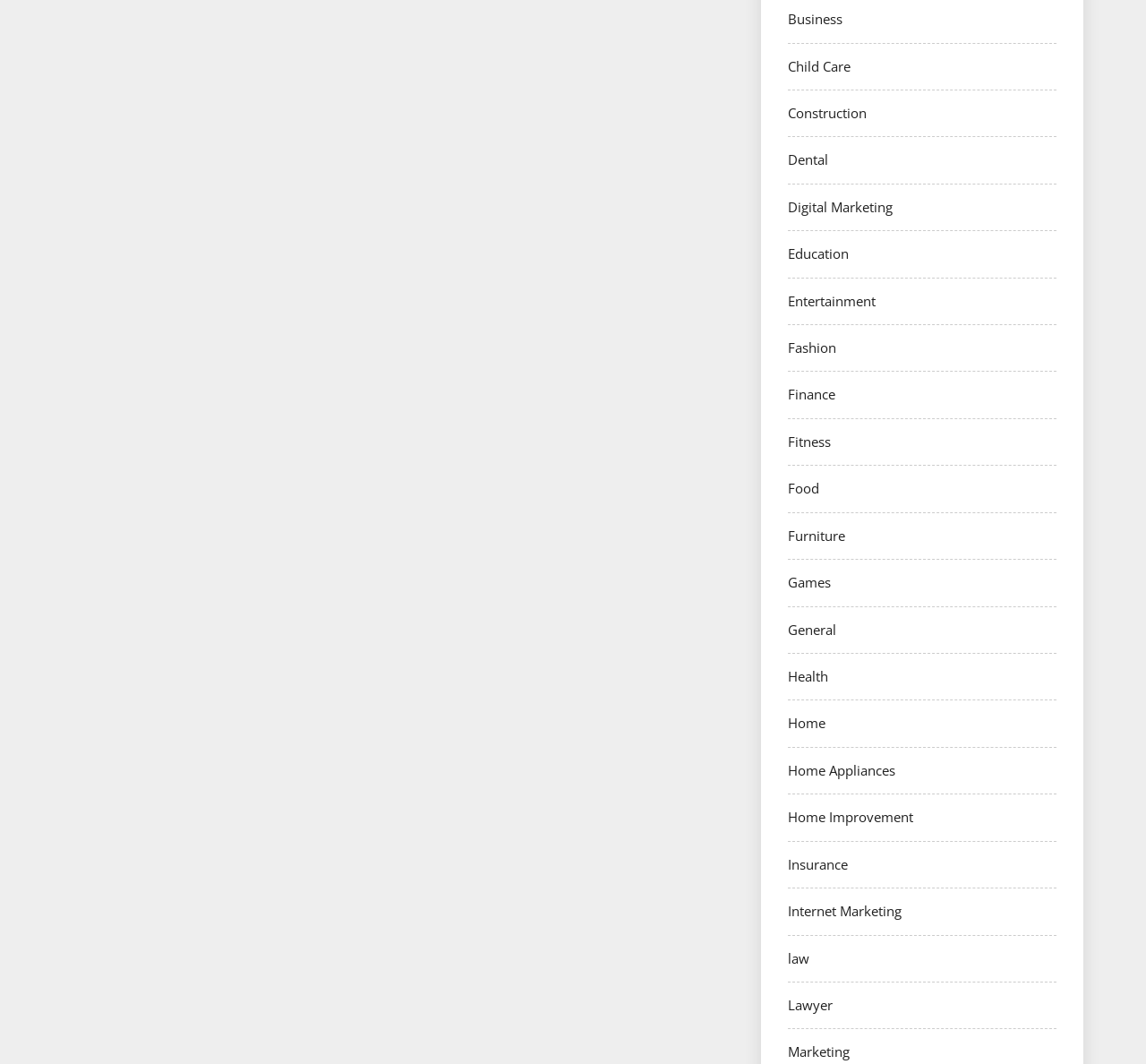Provide a brief response to the question below using a single word or phrase: 
What is the category below 'Home'?

Home Appliances